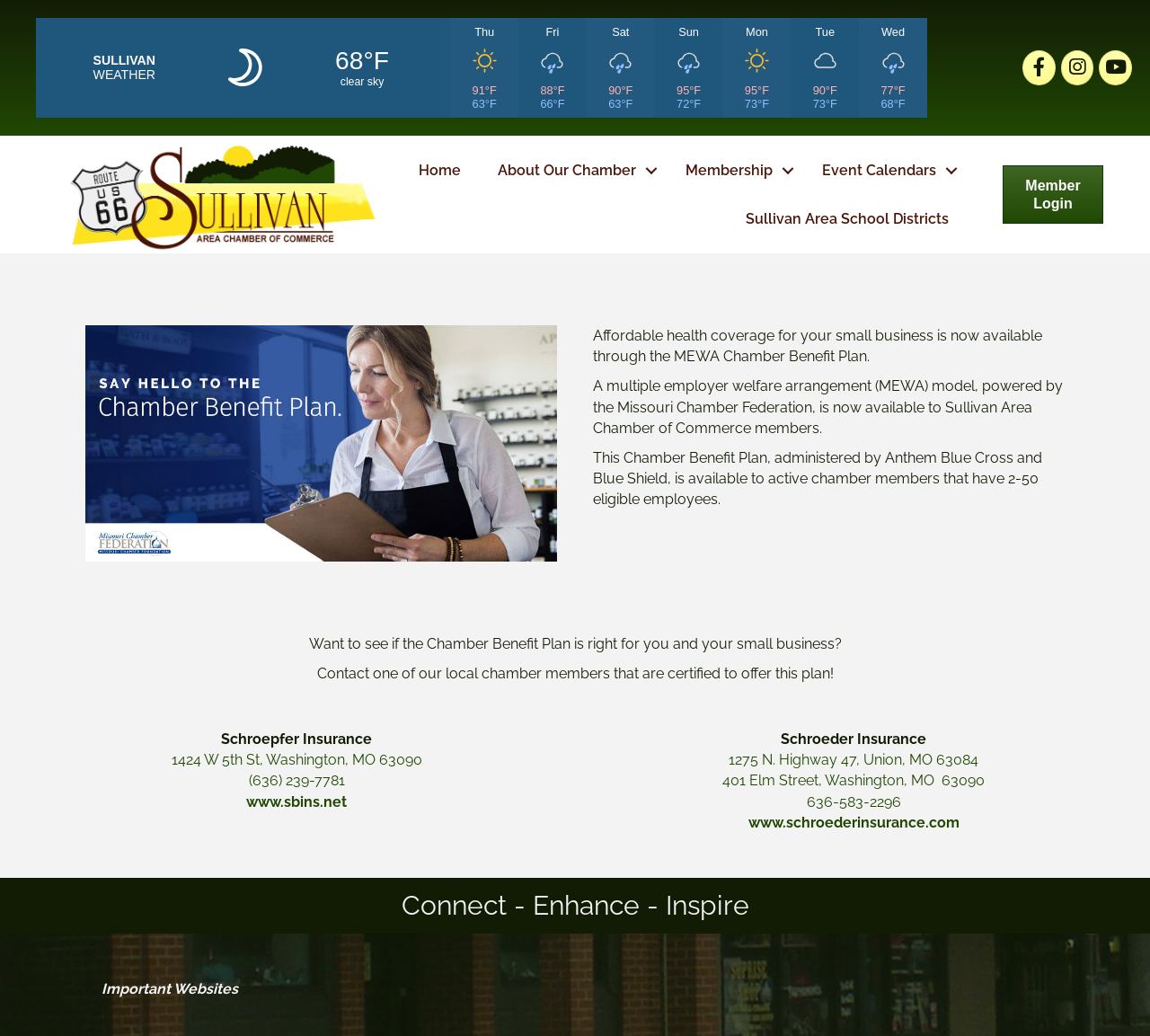Provide a one-word or short-phrase answer to the question:
What is the phone number of Schroeder Insurance?

636-583-2296